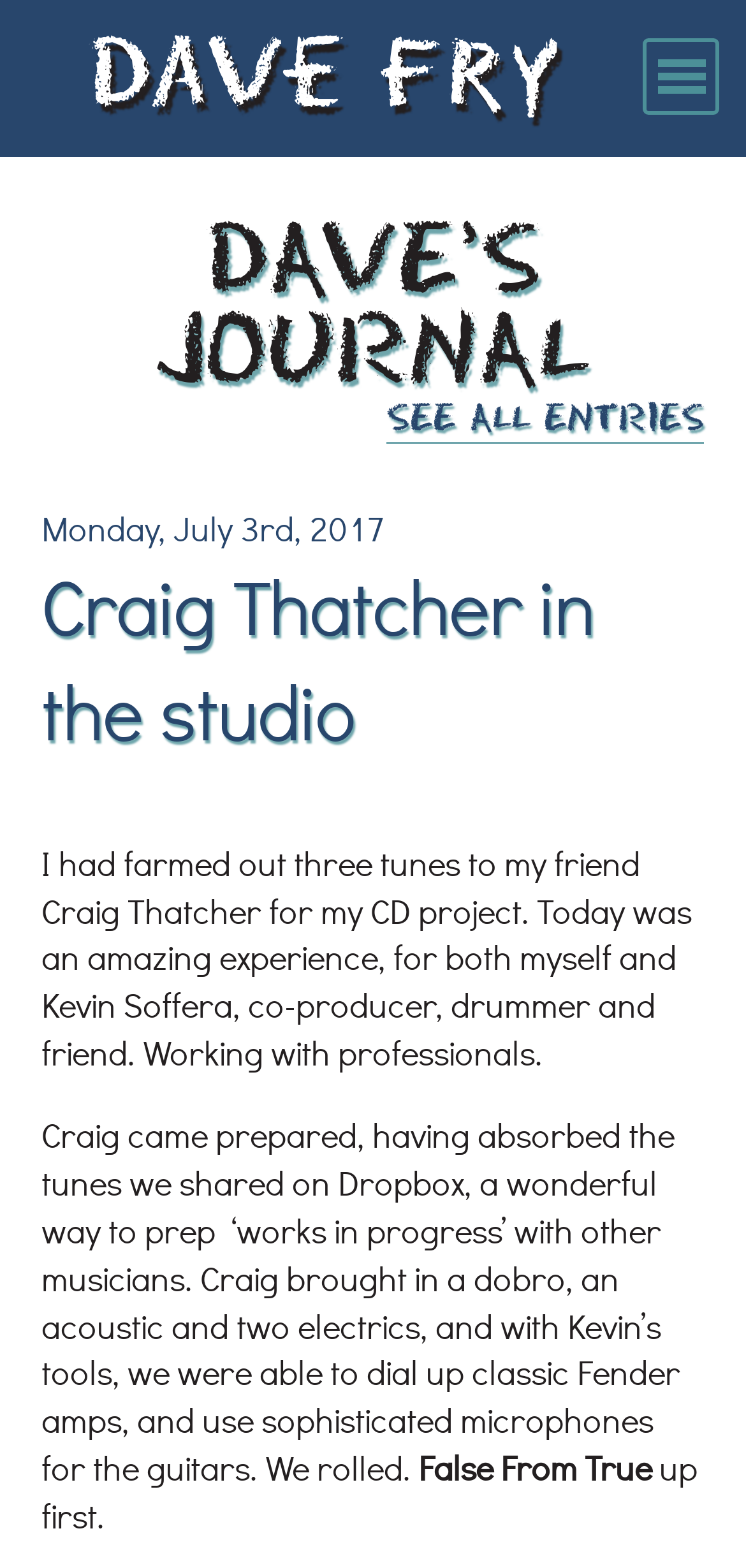Please find and report the primary heading text from the webpage.

Craig Thatcher in the studio